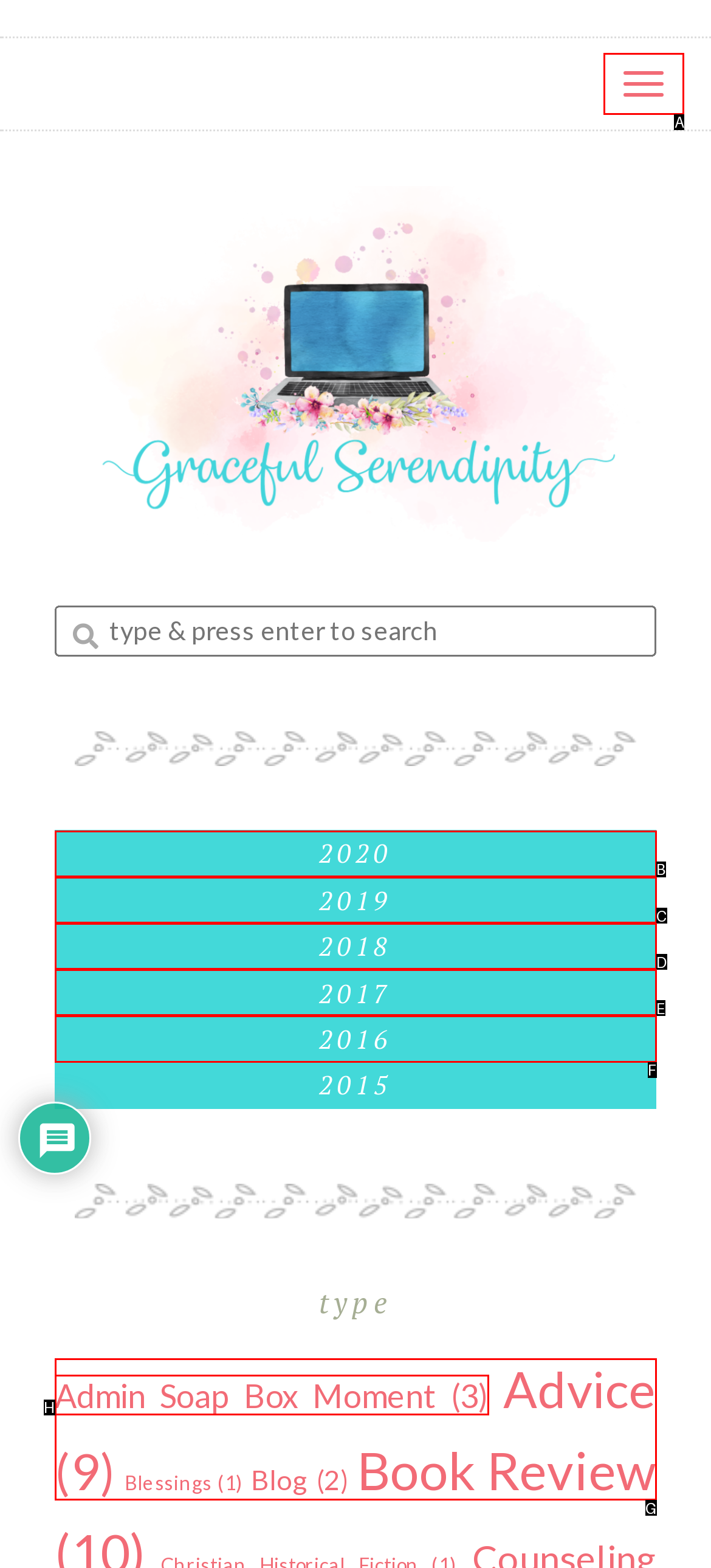Please indicate which HTML element to click in order to fulfill the following task: Toggle the navigation menu Respond with the letter of the chosen option.

A